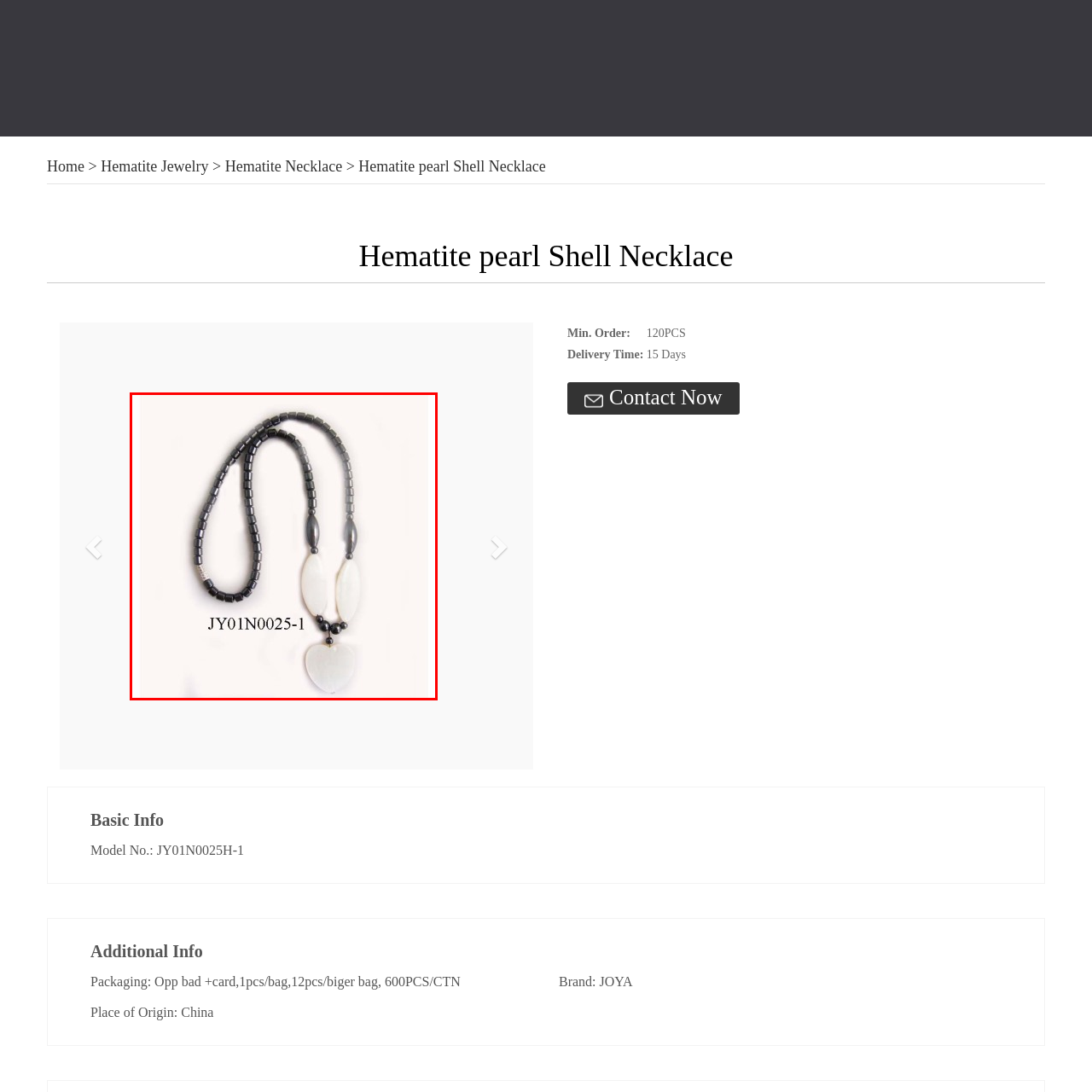Observe the image within the red bounding box carefully and provide an extensive answer to the following question using the visual cues: What is the shape of the shell at the culmination of the necklace?

According to the caption, the necklace features a 'charming heart-shaped shell' at its culmination, which suggests that the shell is heart-shaped.